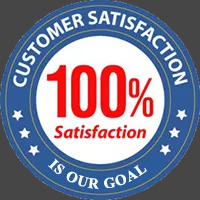What is the shape of the border?
Look at the screenshot and provide an in-depth answer.

The blue border surrounding the text is adorned with white stars, and it forms a circular shape that encapsulates the message, which makes the shape of the border circular.